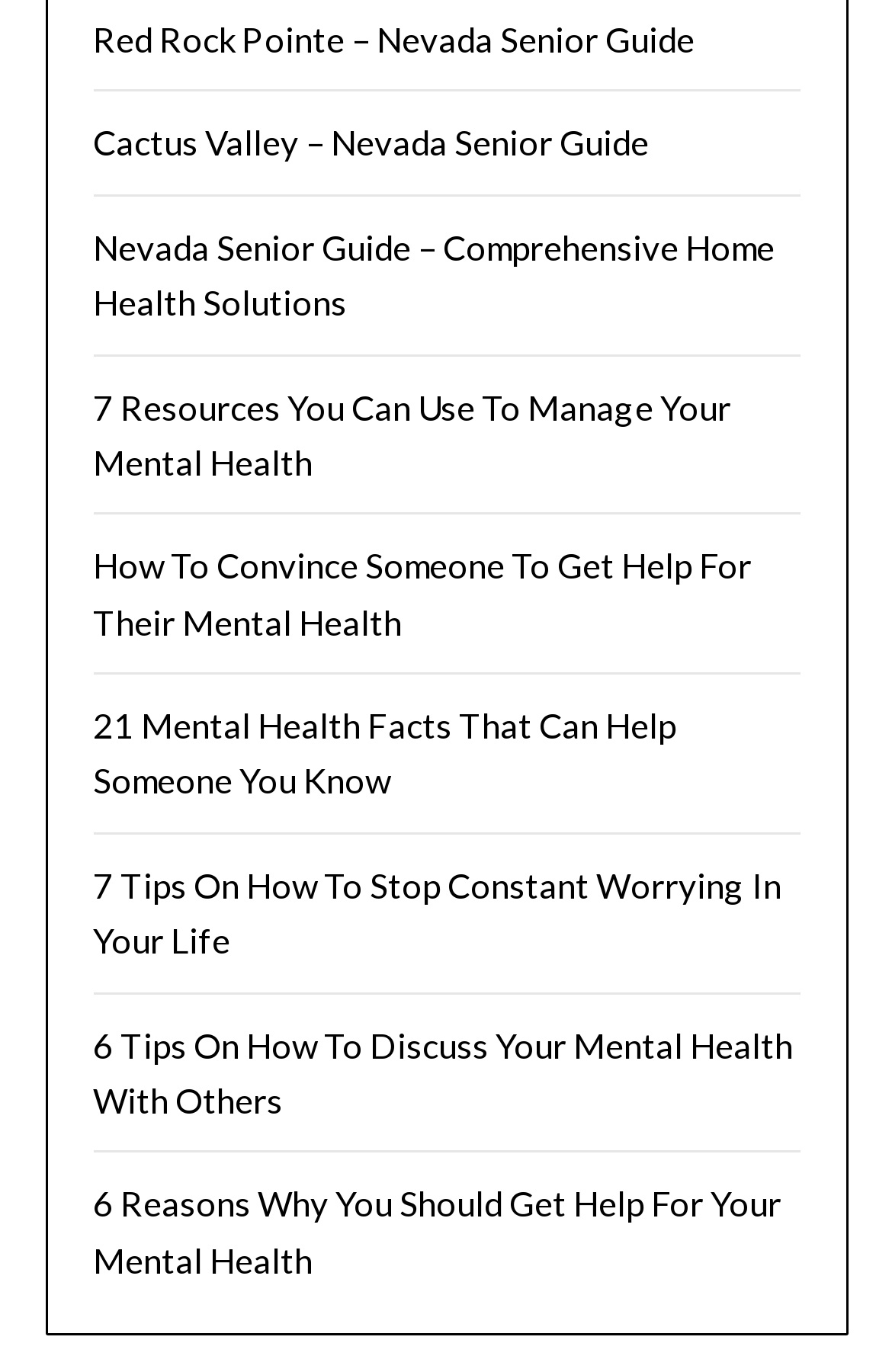Is the webpage related to Nevada?
Can you provide an in-depth and detailed response to the question?

I found that two of the links on the webpage mention 'Nevada Senior Guide', which suggests that the webpage has some connection to Nevada.